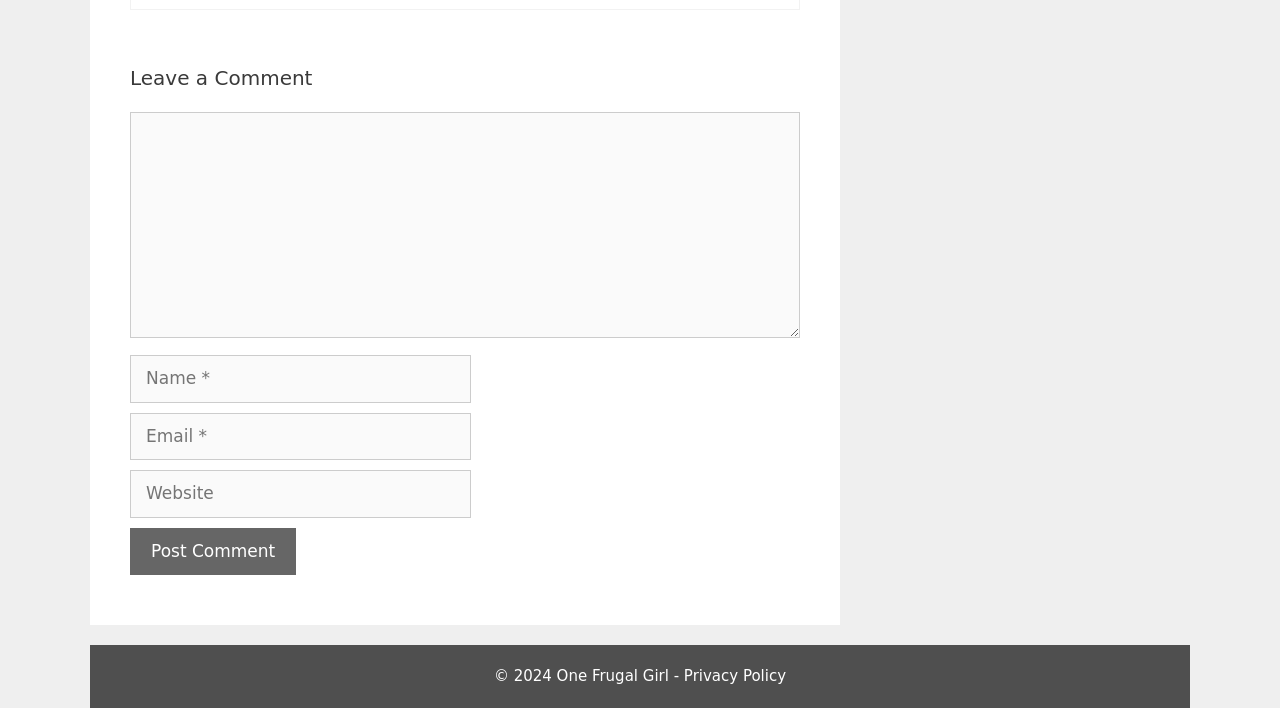Provide a single word or phrase to answer the given question: 
How many required fields are there in the comment form?

3